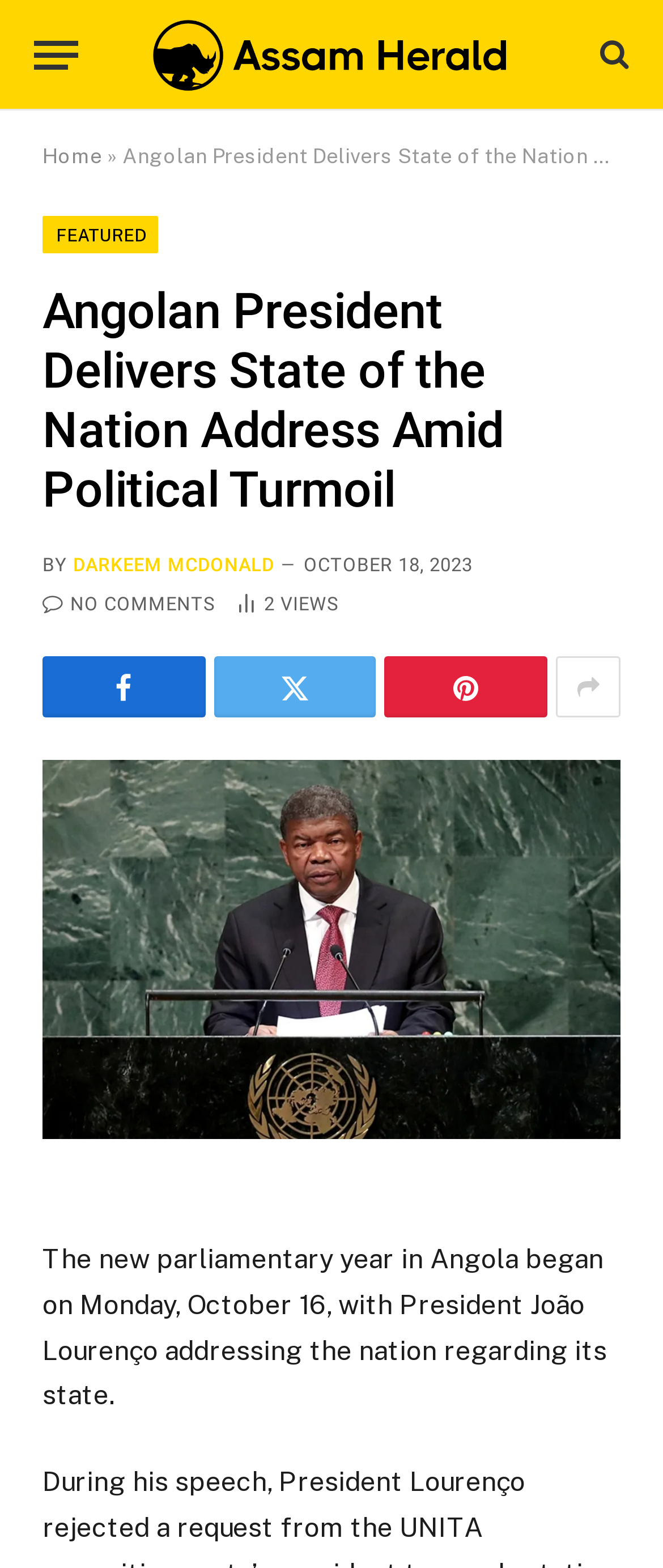Describe every aspect of the webpage comprehensively.

The webpage is about an article titled "Angolan President Delivers State of the Nation Address Amid Political Turmoil" from the Assam Herald. At the top left, there is a button labeled "Menu" and a link to the Assam Herald, accompanied by an image of the Assam Herald logo. On the top right, there is a link with a search icon.

Below the top section, there are navigation links, including "Home" and "FEATURED", separated by a "»" symbol. The main article title is prominently displayed, followed by the author's name, "DARKEEM MCDONALD", and the publication date, "OCTOBER 18, 2023".

The article content is divided into two sections. The top section has a series of social media links, including Facebook, Twitter, and LinkedIn, as well as a link to view the article with no comments. Below this section, there is a counter displaying the number of article views.

The main article content is displayed below, with an image accompanying the text. The article begins by stating that the new parliamentary year in Angola began on Monday, October 16, with President João Lourenço addressing the nation regarding its state.